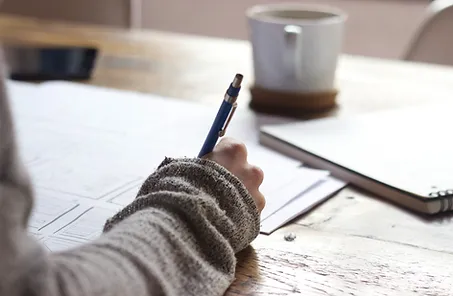What is placed nearby the person?
Please provide a comprehensive answer based on the visual information in the image.

According to the caption, a cup is placed nearby the person, which suggests that they may have taken a break to drink something while engaged in their creative or reflective activity.